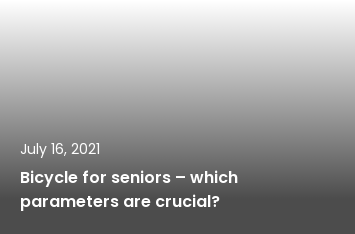What is the background design of the title card?
Using the image as a reference, deliver a detailed and thorough answer to the question.

The caption describes the background of the title card as a 'gradient background that fades from light to dark', indicating a gradual transition of colors from light to dark.